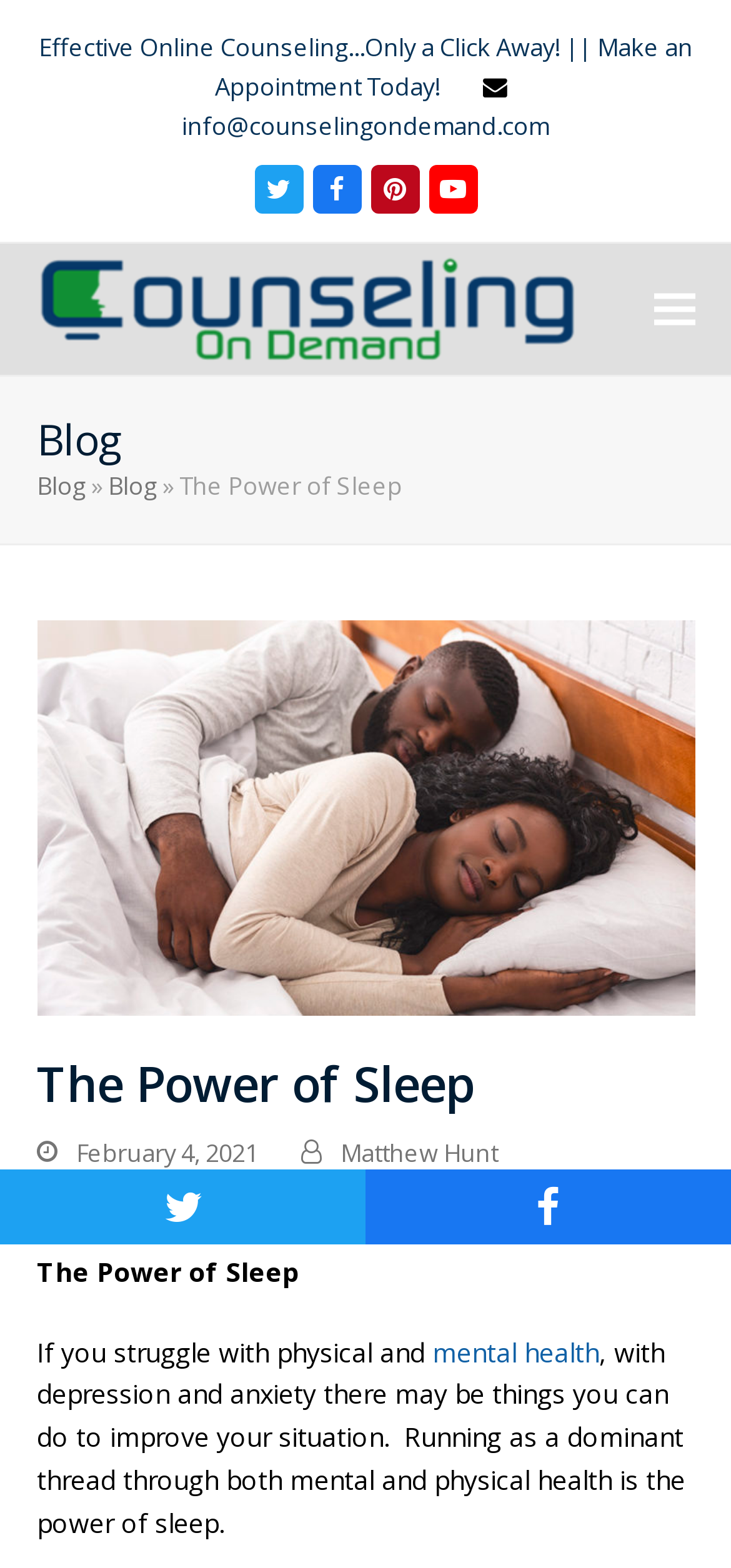Locate the bounding box coordinates of the clickable area to execute the instruction: "Click on the Facebook link". Provide the coordinates as four float numbers between 0 and 1, represented as [left, top, right, bottom].

[0.427, 0.105, 0.494, 0.136]